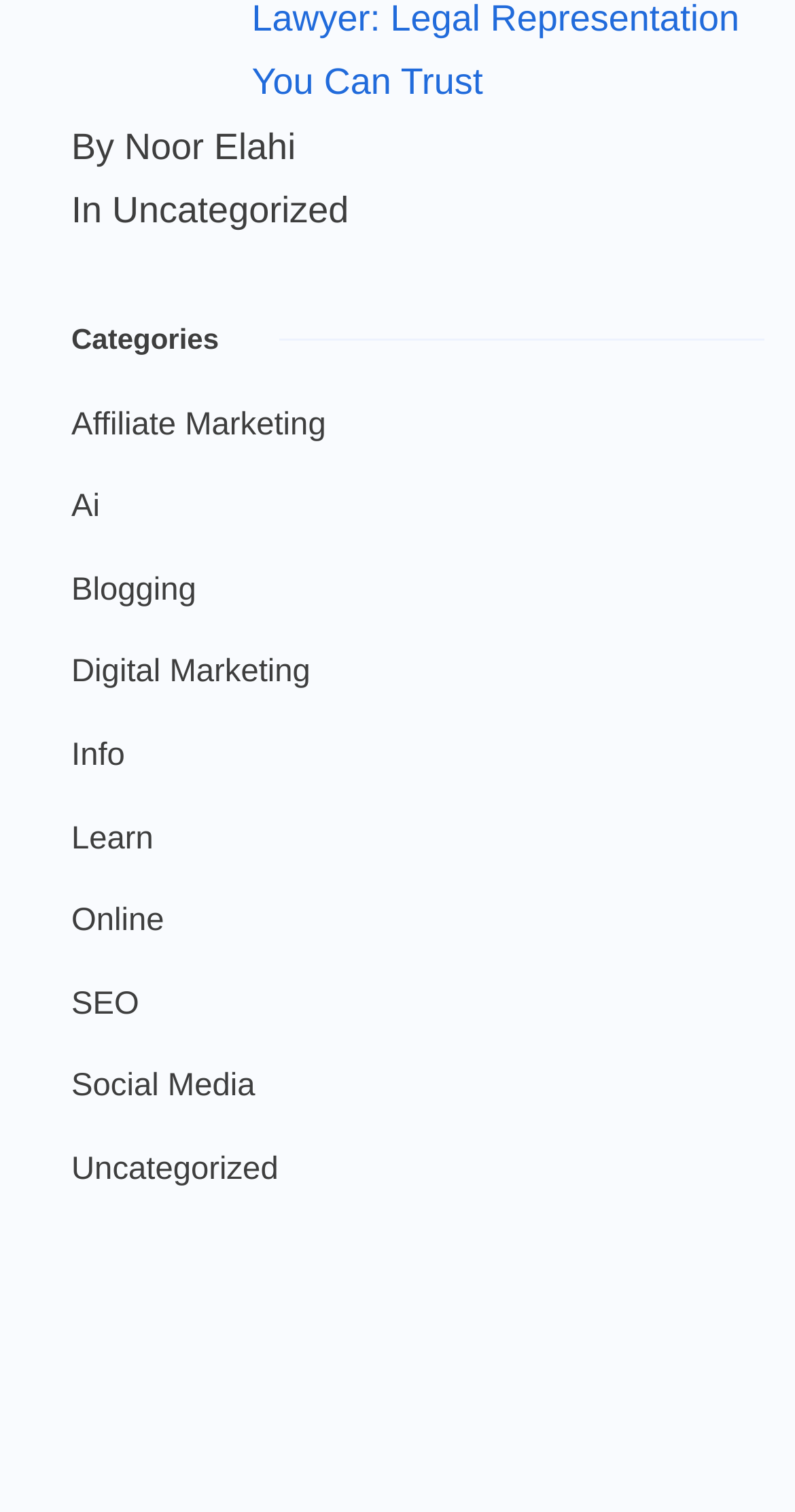Using the details from the image, please elaborate on the following question: Who is the author of the article?

The author of the article is mentioned at the top of the webpage, which is 'By Noor Elahi'.